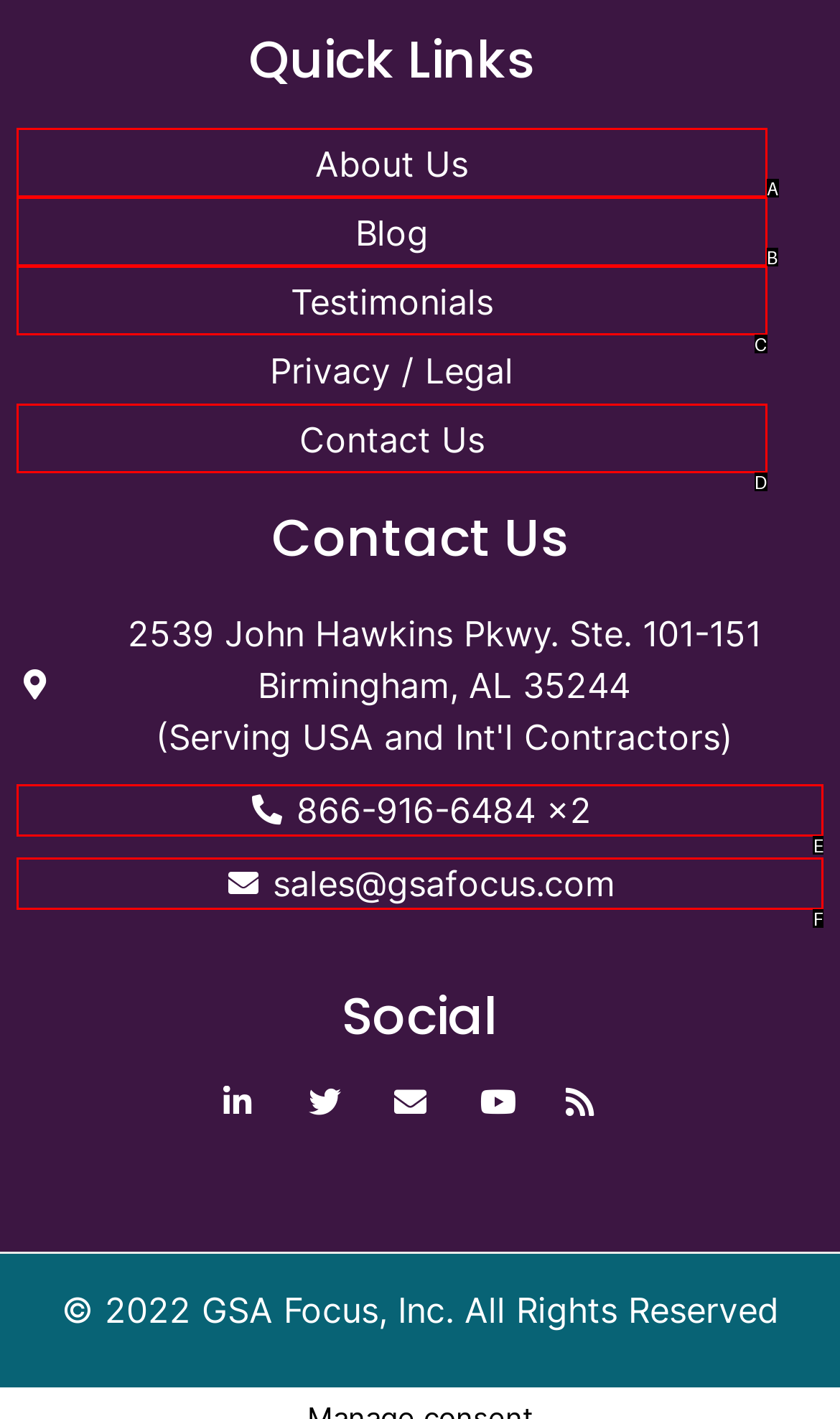Identify which HTML element matches the description: sales@gsafocus.com. Answer with the correct option's letter.

F